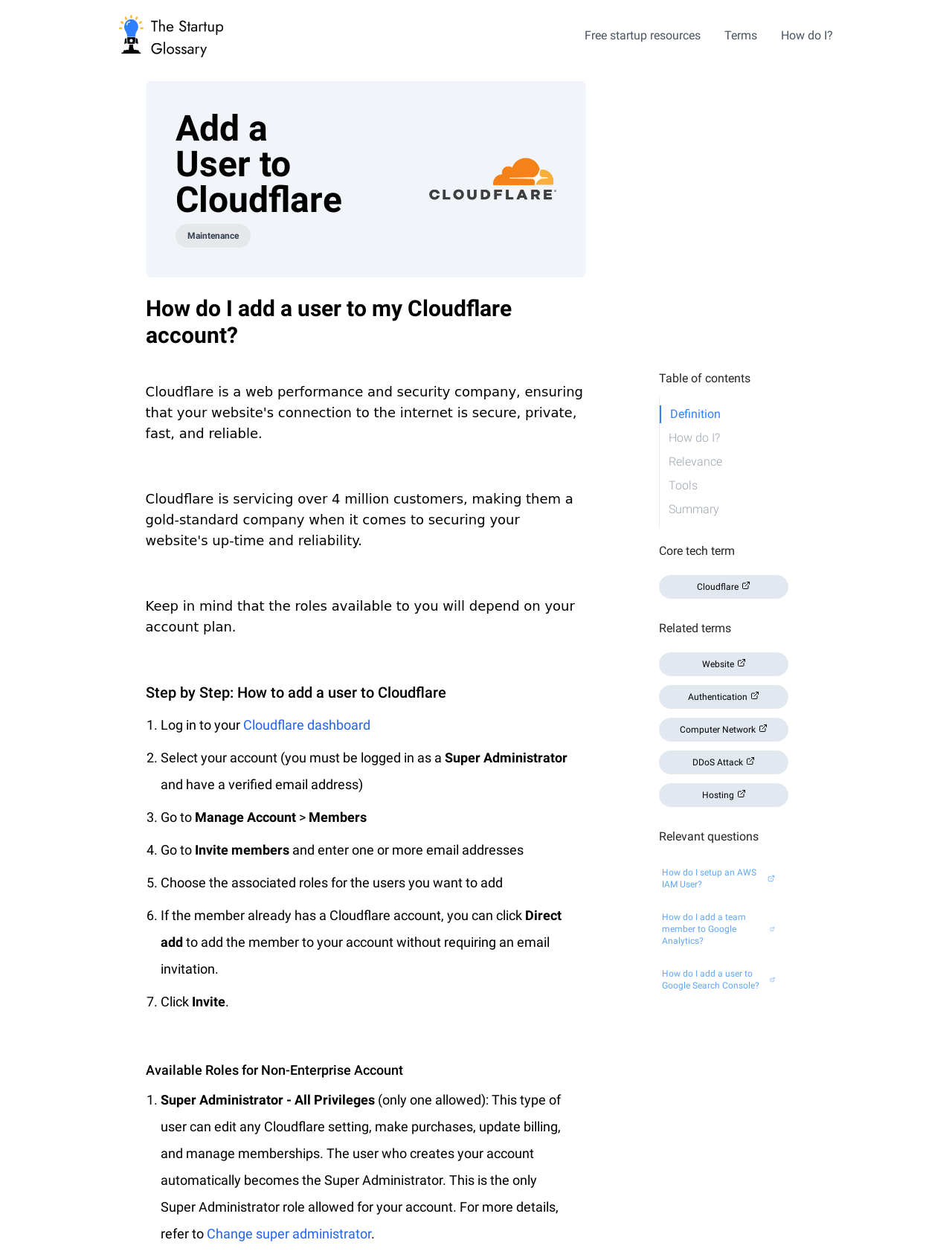Identify the bounding box coordinates of the element to click to follow this instruction: 'Click the 'How do I?' link'. Ensure the coordinates are four float values between 0 and 1, provided as [left, top, right, bottom].

[0.82, 0.021, 0.875, 0.036]